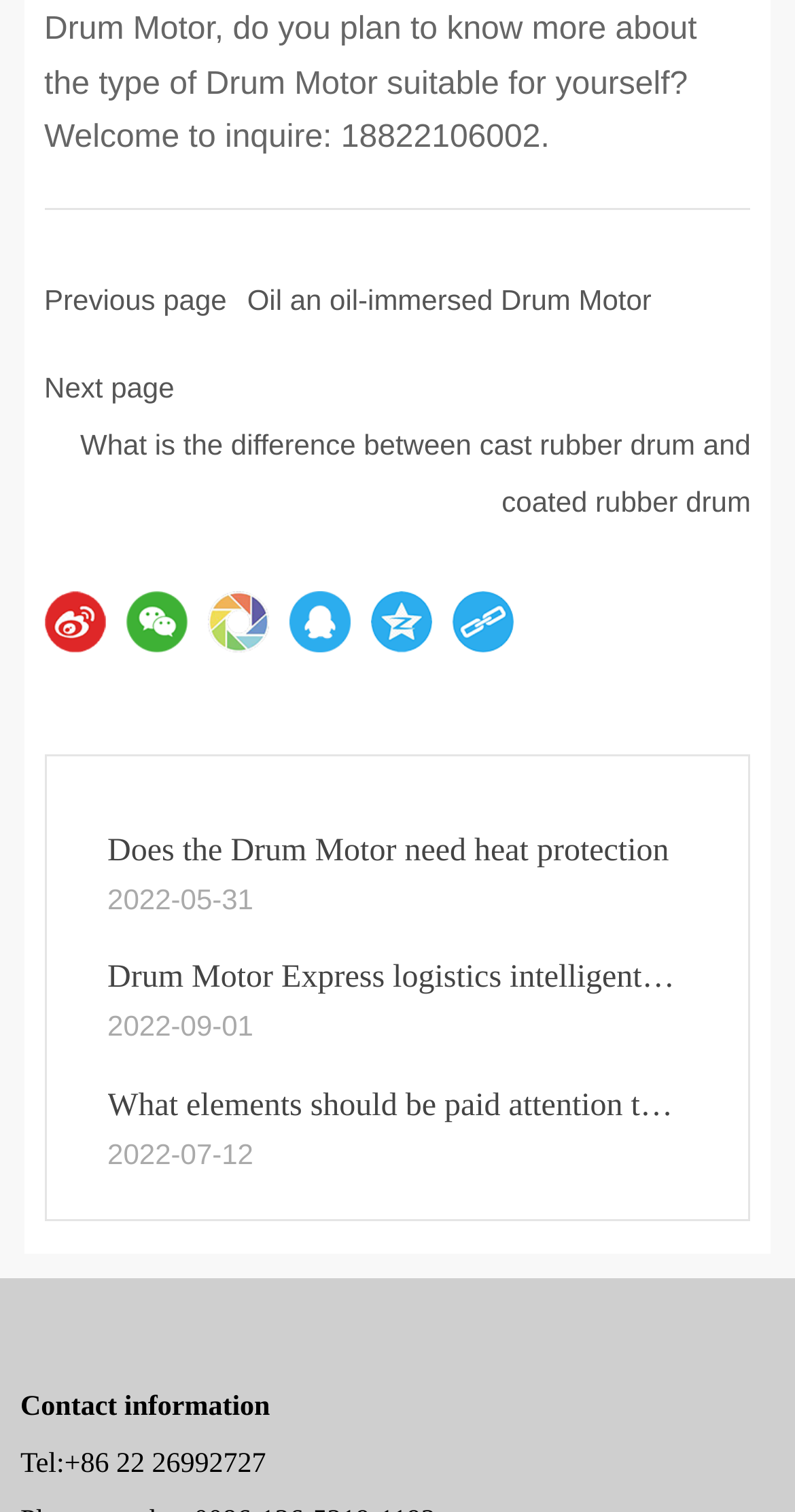Given the webpage screenshot and the description, determine the bounding box coordinates (top-left x, top-left y, bottom-right x, bottom-right y) that define the location of the UI element matching this description: Oil an oil-immersed Drum Motor

[0.311, 0.187, 0.819, 0.209]